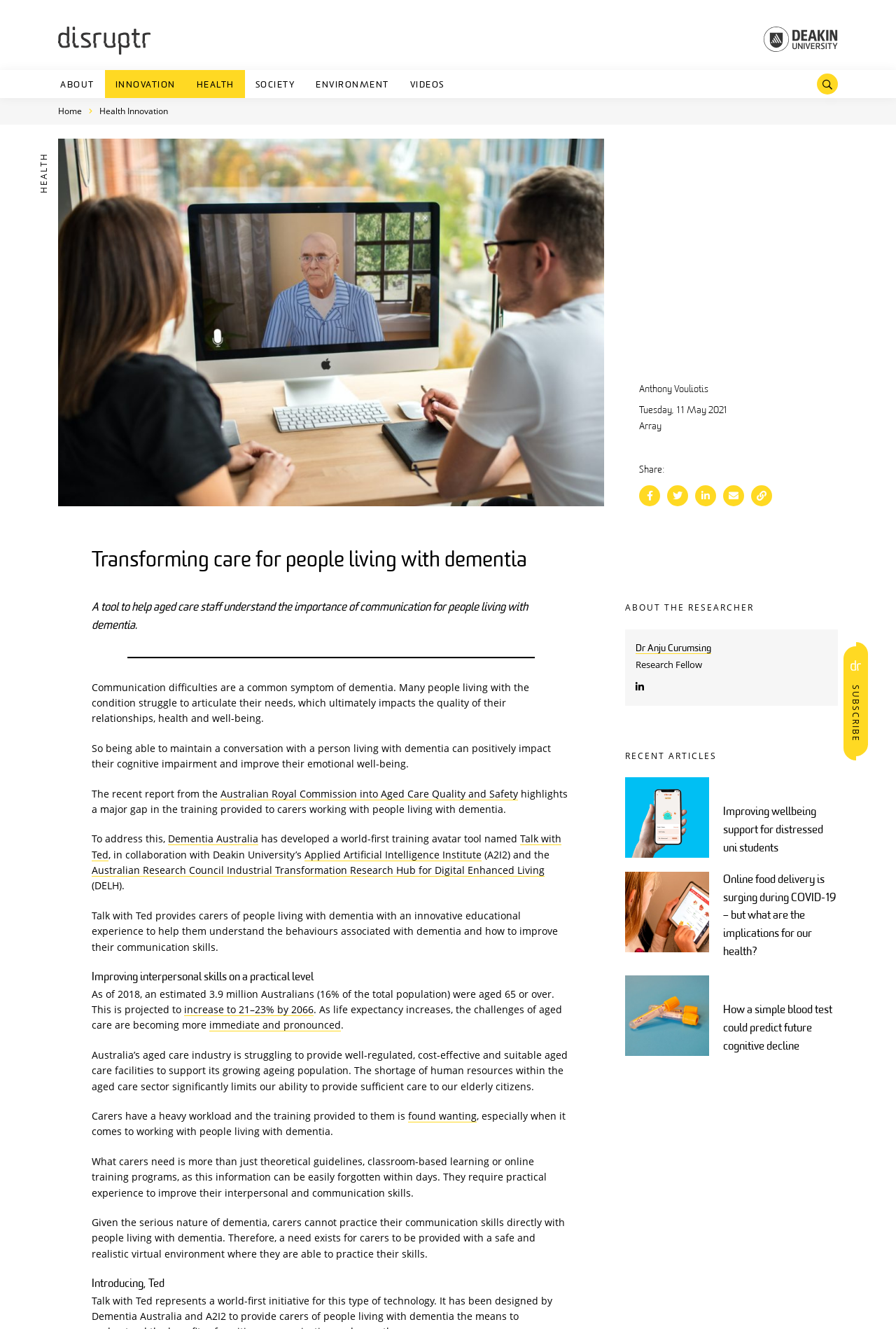Extract the bounding box coordinates for the UI element described as: "Talk with Ted".

[0.102, 0.626, 0.627, 0.648]